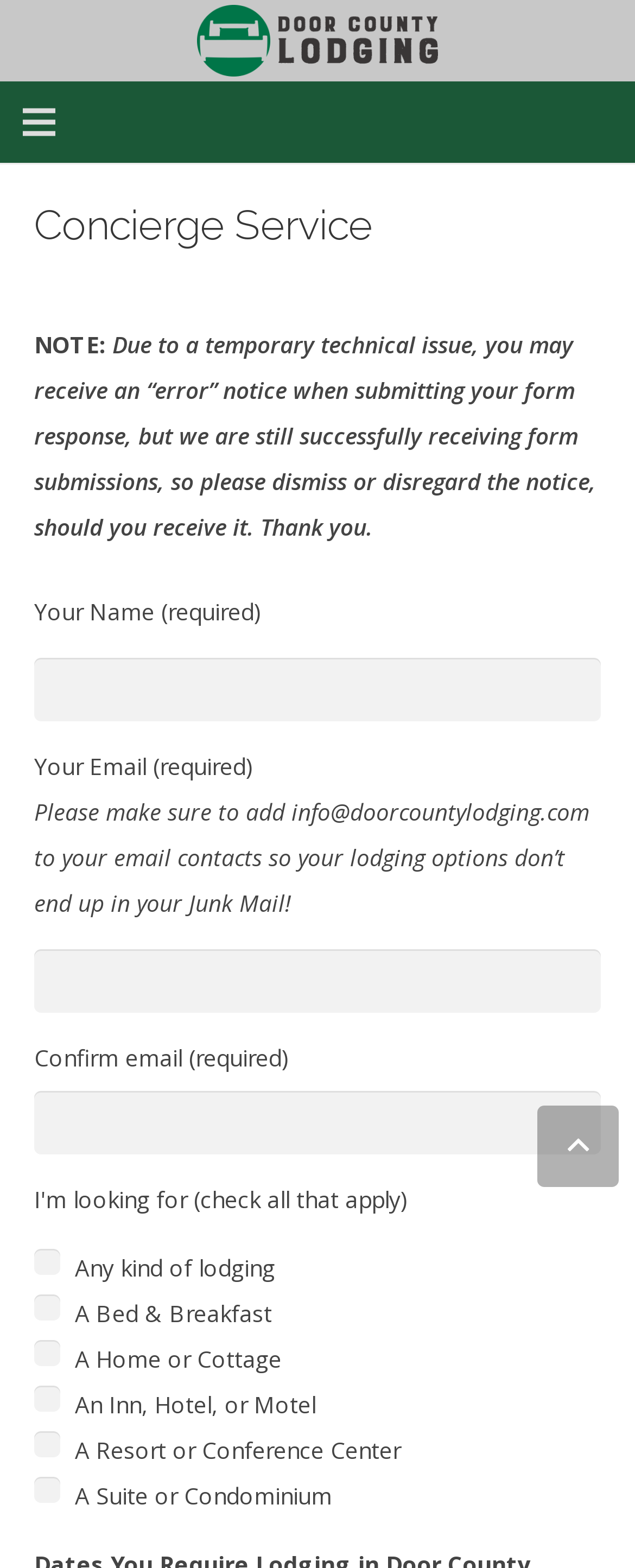Based on the element description aria-label="Menu", identify the bounding box coordinates for the UI element. The coordinates should be in the format (top-left x, top-left y, bottom-right x, bottom-right y) and within the 0 to 1 range.

[0.007, 0.052, 0.116, 0.104]